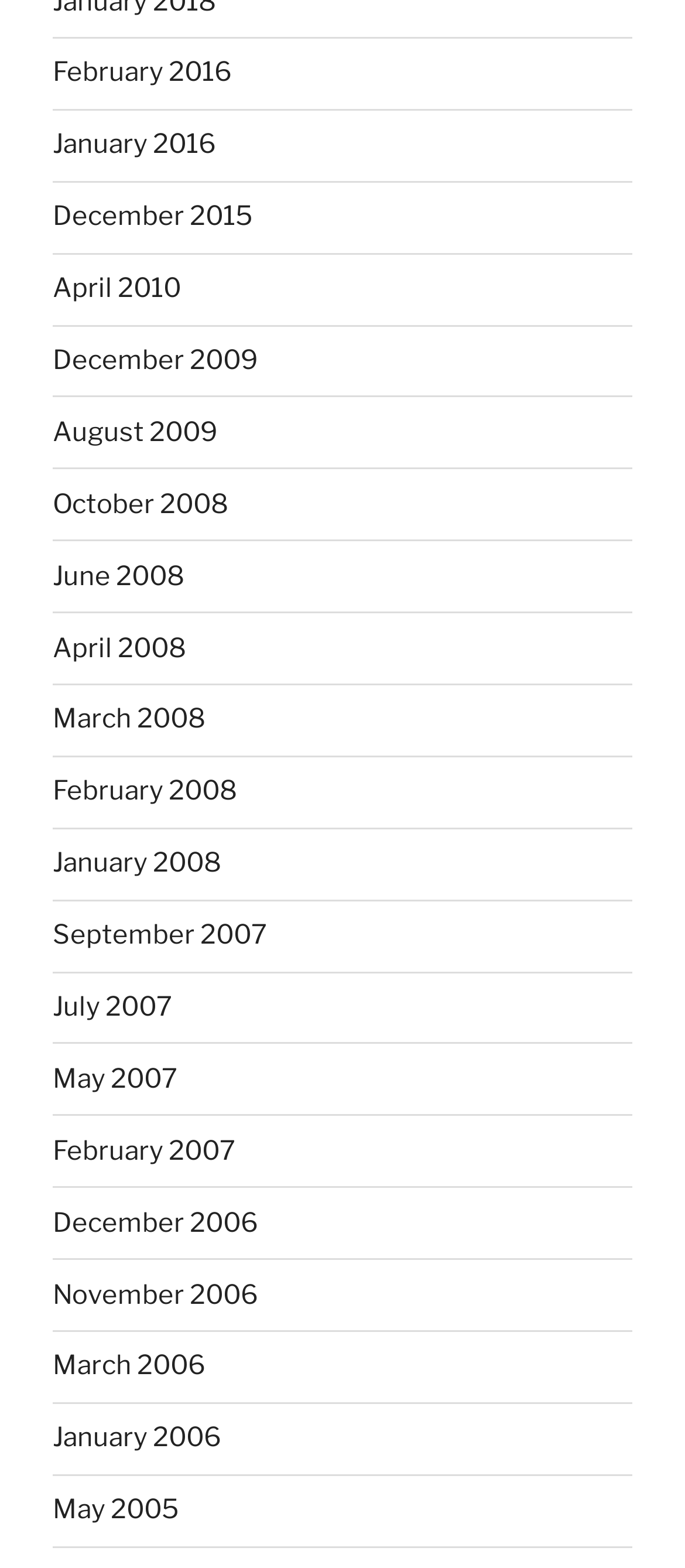Please find the bounding box coordinates in the format (top-left x, top-left y, bottom-right x, bottom-right y) for the given element description. Ensure the coordinates are floating point numbers between 0 and 1. Description: March 2008

[0.077, 0.449, 0.3, 0.469]